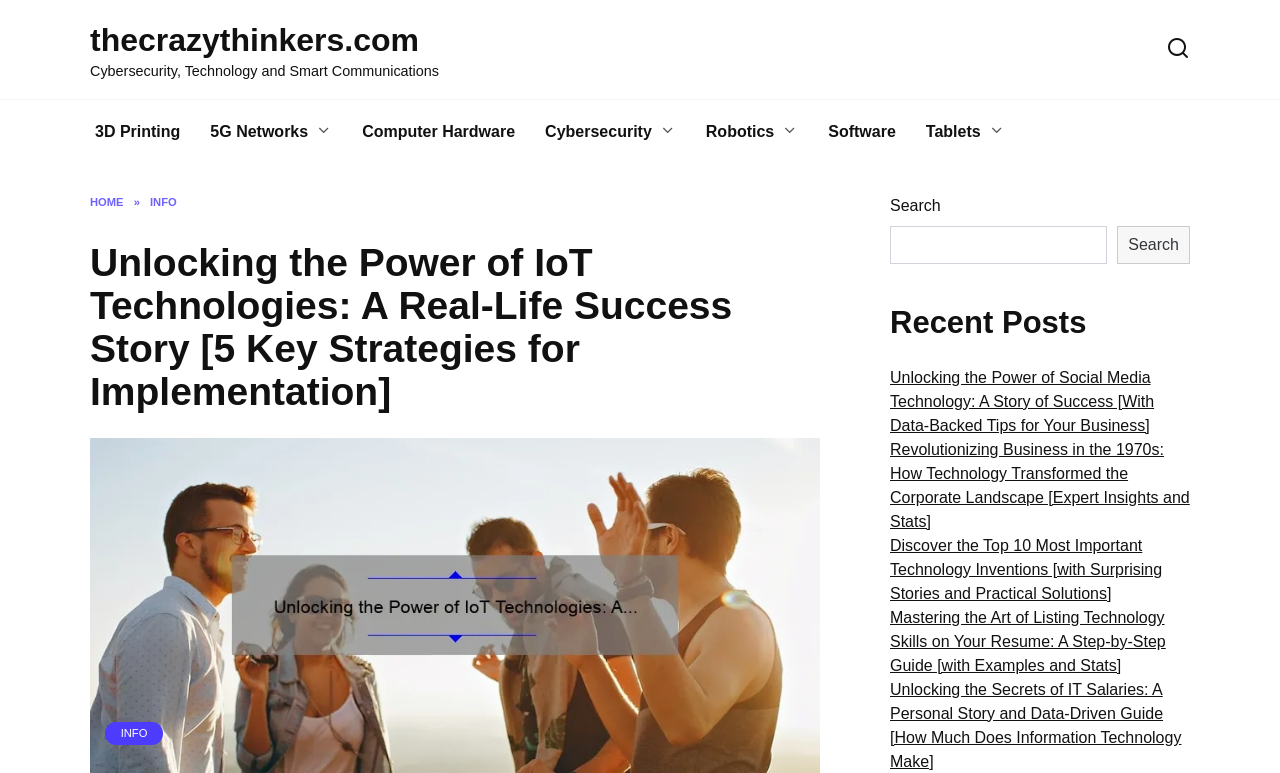Describe all visible elements and their arrangement on the webpage.

This webpage is about IoT technologies, with a focus on a real-life success story and 5 key strategies for implementation. At the top left, there is a link to the website "thecrazythinkers.com" and a static text "Cybersecurity, Technology and Smart Communications" next to it. Below these elements, there are several links to various technology-related topics, including 3D printing, 5G networks, computer hardware, cybersecurity, robotics, software, and tablets. These links are arranged horizontally, taking up most of the top section of the page.

To the right of these links, there is a navigation menu with links to "HOME" and "INFO", separated by a "»" symbol. Below the navigation menu, there is a heading that repeats the title of the webpage, "Unlocking the Power of IoT Technologies: A Real-Life Success Story [5 Key Strategies for Implementation]".

In the middle section of the page, there is a search bar with a "Search" button and a static text "Search" above it. Below the search bar, there is a heading "Recent Posts" followed by a list of links to recent articles, including "Unlocking the Power of Social Media Technology", "Revolutionizing Business in the 1970s", "Discover the Top 10 Most Important Technology Inventions", "Mastering the Art of Listing Technology Skills on Your Resume", and "Unlocking the Secrets of IT Salaries". These links take up most of the bottom section of the page.